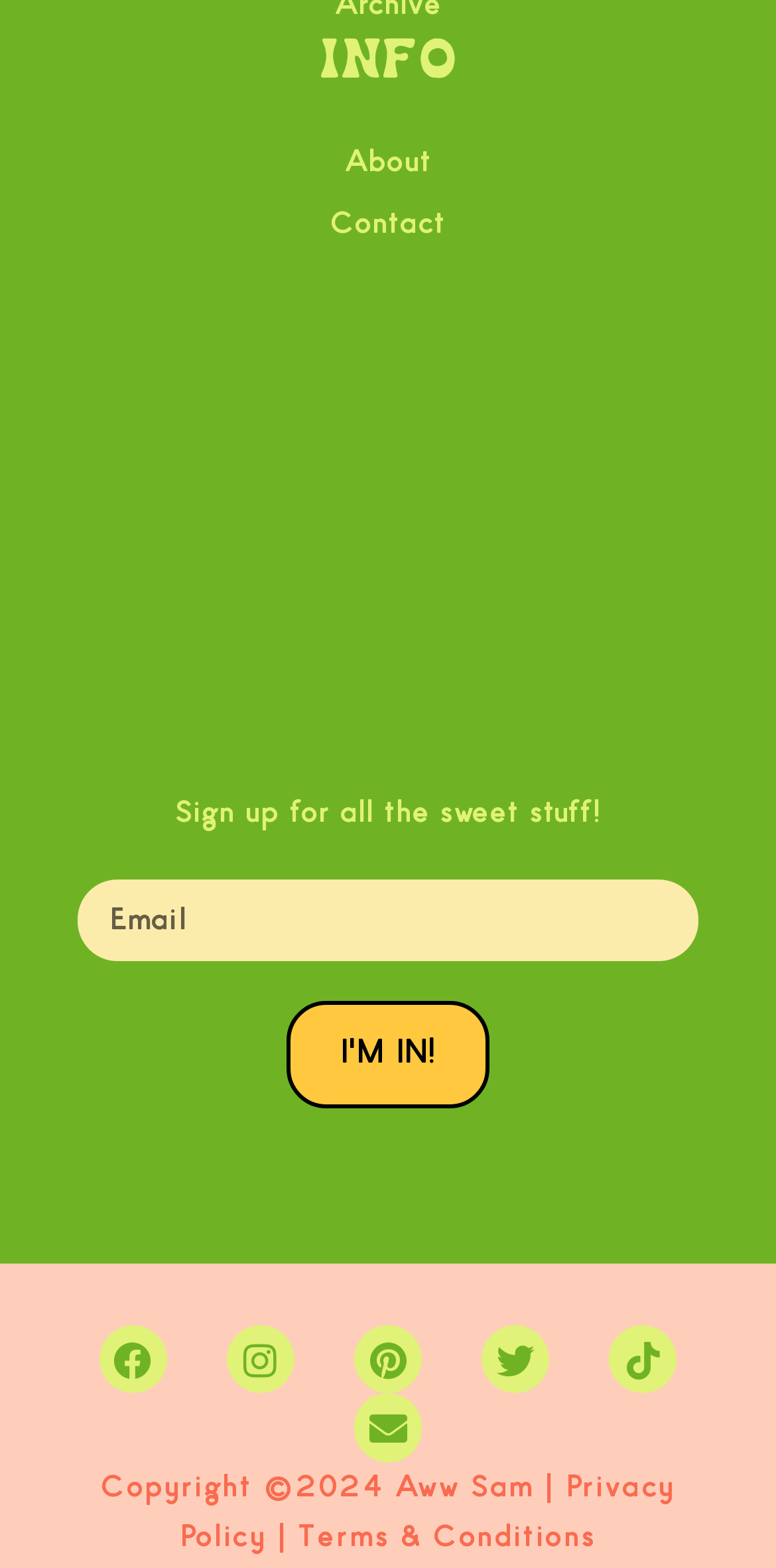What is the copyright year?
Give a detailed and exhaustive answer to the question.

The copyright information at the bottom of the webpage indicates that the copyright year is 2024, which is the year the website's content is protected by copyright law.